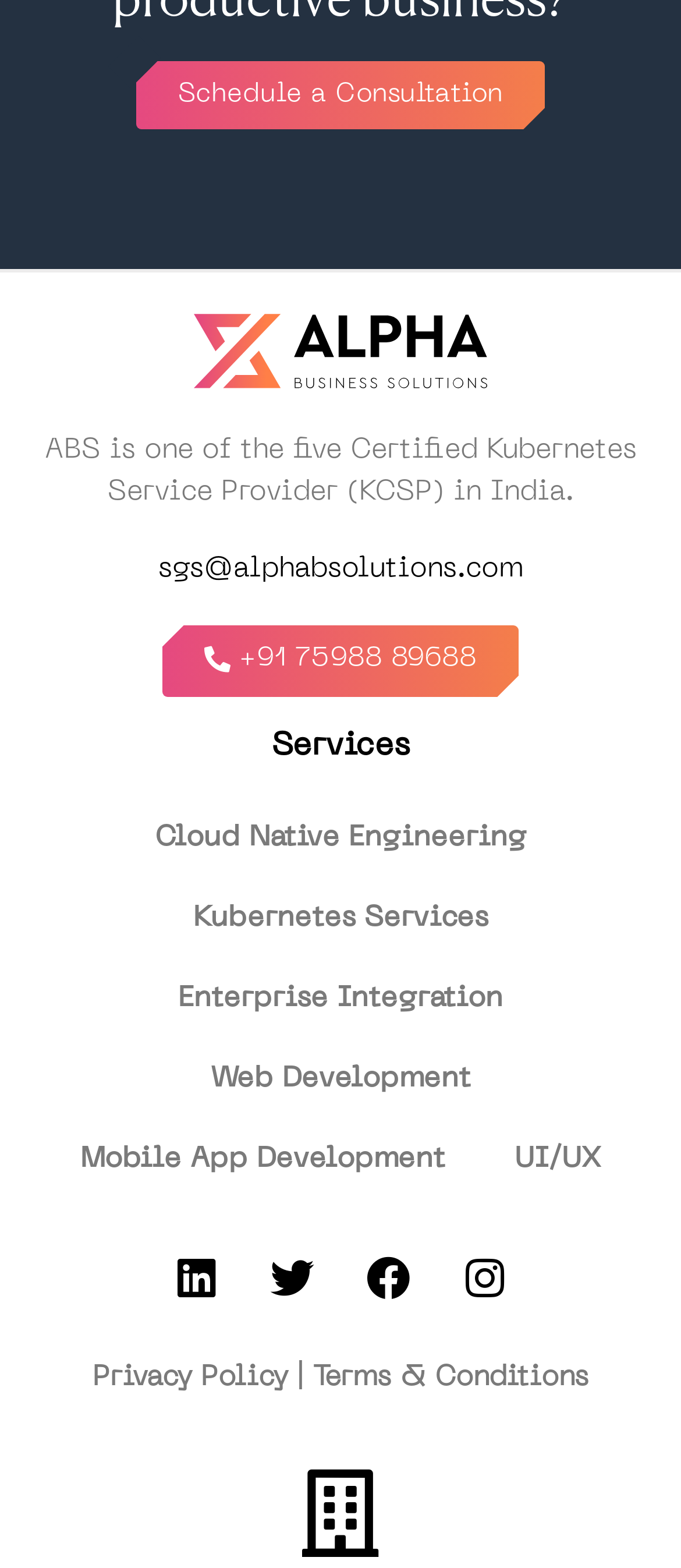Please give the bounding box coordinates of the area that should be clicked to fulfill the following instruction: "Learn about Cloud Native Engineering services". The coordinates should be in the format of four float numbers from 0 to 1, i.e., [left, top, right, bottom].

[0.176, 0.509, 0.824, 0.56]